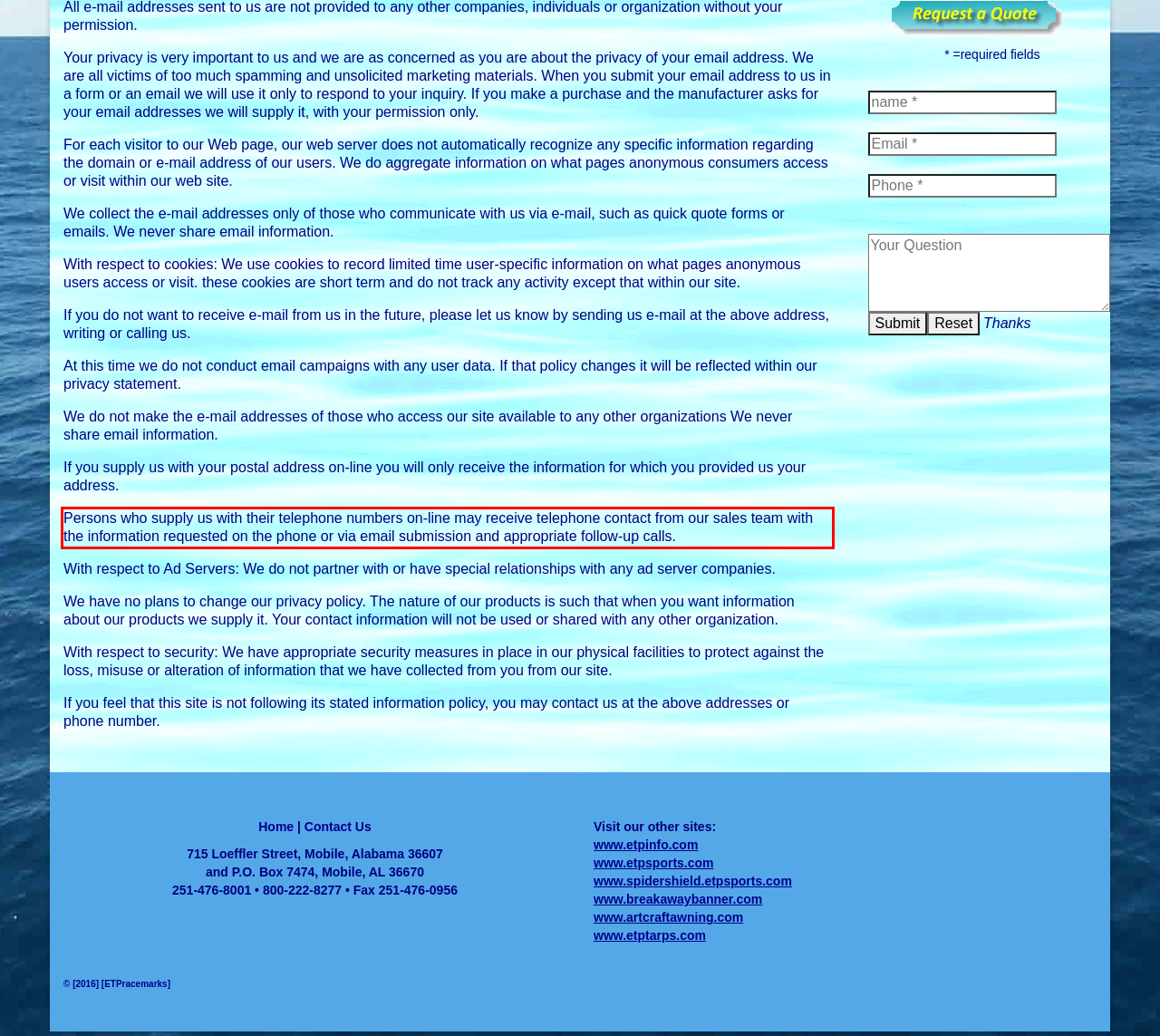There is a UI element on the webpage screenshot marked by a red bounding box. Extract and generate the text content from within this red box.

Persons who supply us with their telephone numbers on-line may receive telephone contact from our sales team with the information requested on the phone or via email submission and appropriate follow-up calls.